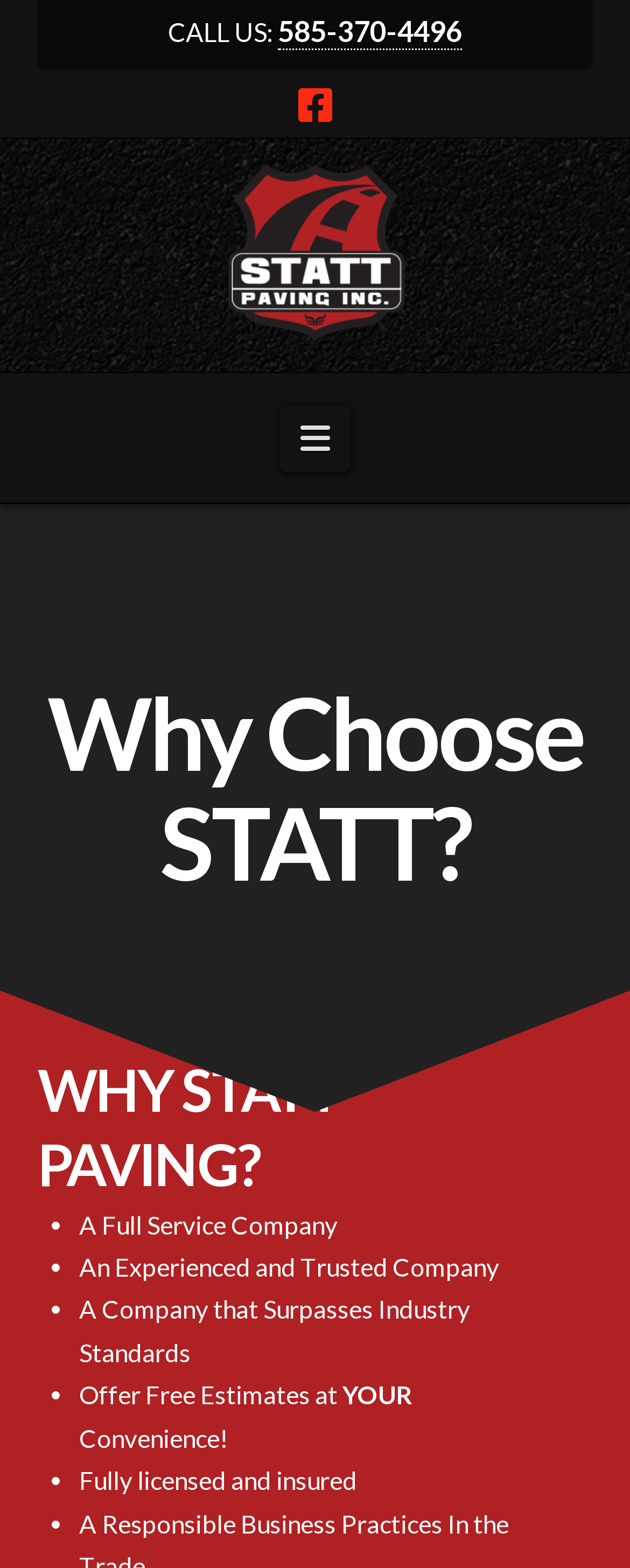Locate the primary heading on the webpage and return its text.

Why Choose STATT?